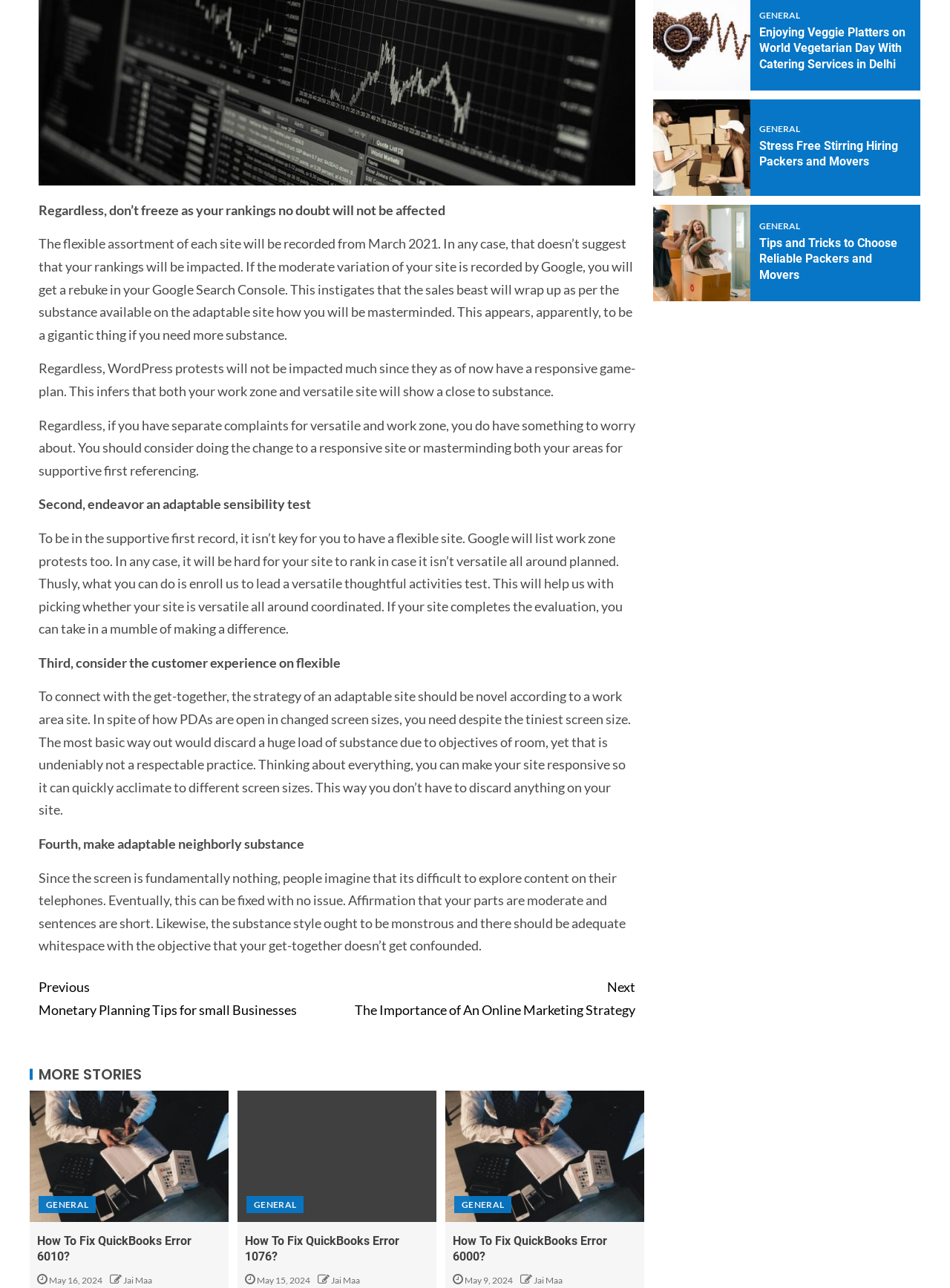Find and indicate the bounding box coordinates of the region you should select to follow the given instruction: "Explore 'Enjoying Veggie Platters on World Vegetarian Day With Catering Services in Delhi'".

[0.799, 0.019, 0.959, 0.056]